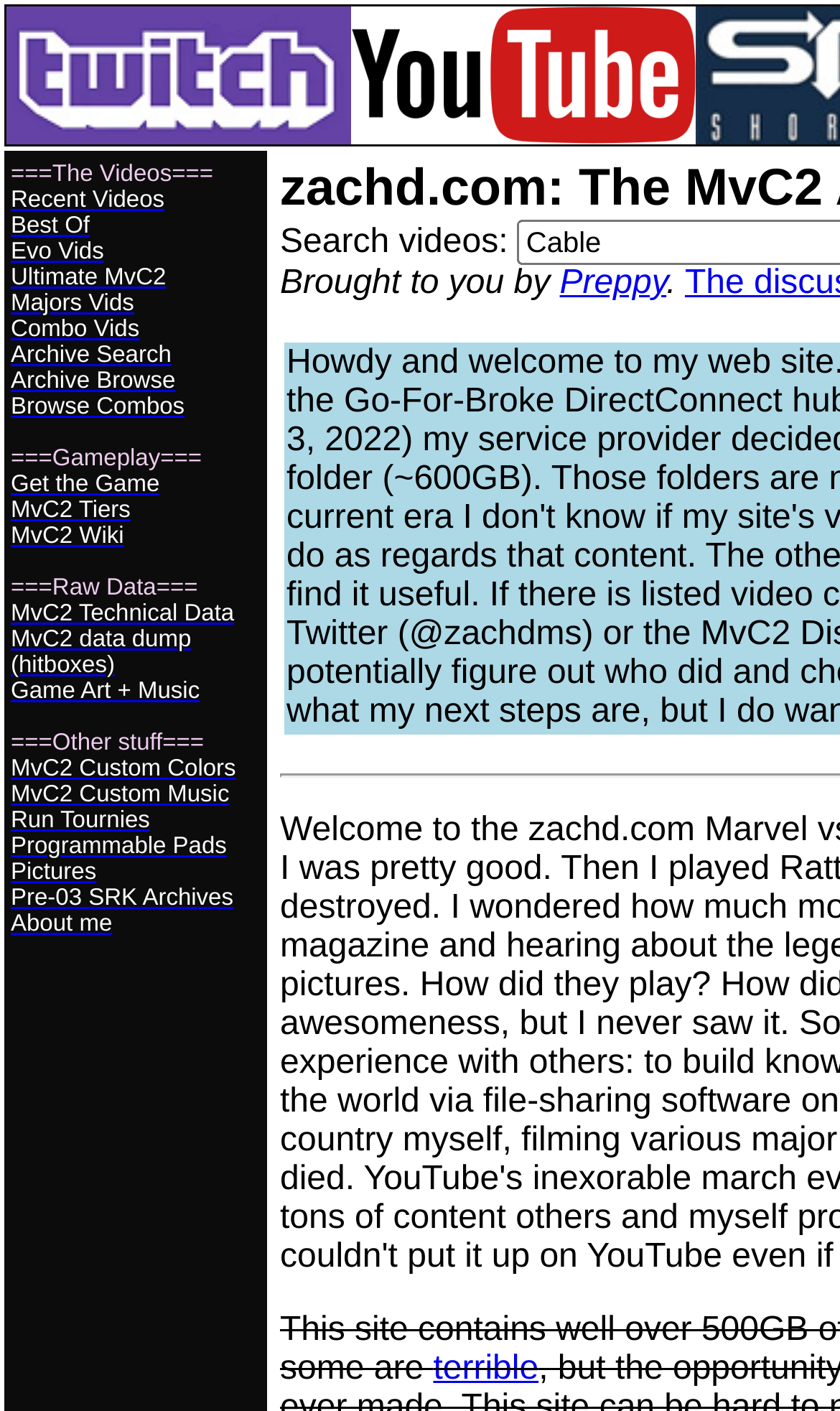Summarize the contents and layout of the webpage in detail.

The webpage is dedicated to Marvel vs Capcom 2 video game content. At the top, there is a title "The Videos" followed by a series of links to different video categories, including "Recent Videos", "Best Of", "Evo Vids", and more. These links are aligned horizontally and take up a significant portion of the top section of the page.

Below the video links, there are three main sections: "Gameplay", "Raw Data", and "Other stuff". Each section is separated by a horizontal line and has its own set of links and text. The "Gameplay" section has links to "Get the Game", "MvC2 Tiers", and "MvC2 Wiki". The "Raw Data" section has links to technical data and game art. The "Other stuff" section has links to custom colors, custom music, and other miscellaneous content.

On the right side of the page, there are two prominent links: "Twitch: Live and archived streams" and "YouTube". These links have accompanying images and are positioned near the top of the page. Below these links, there is a small section with text "Brought to you by" followed by a link to "Preppy" and a period.

At the very bottom of the page, there is a single link "terrible" which appears to be a standalone element. Overall, the webpage has a simple and organized layout, with clear headings and concise text, making it easy to navigate and find specific content related to Marvel vs Capcom 2.